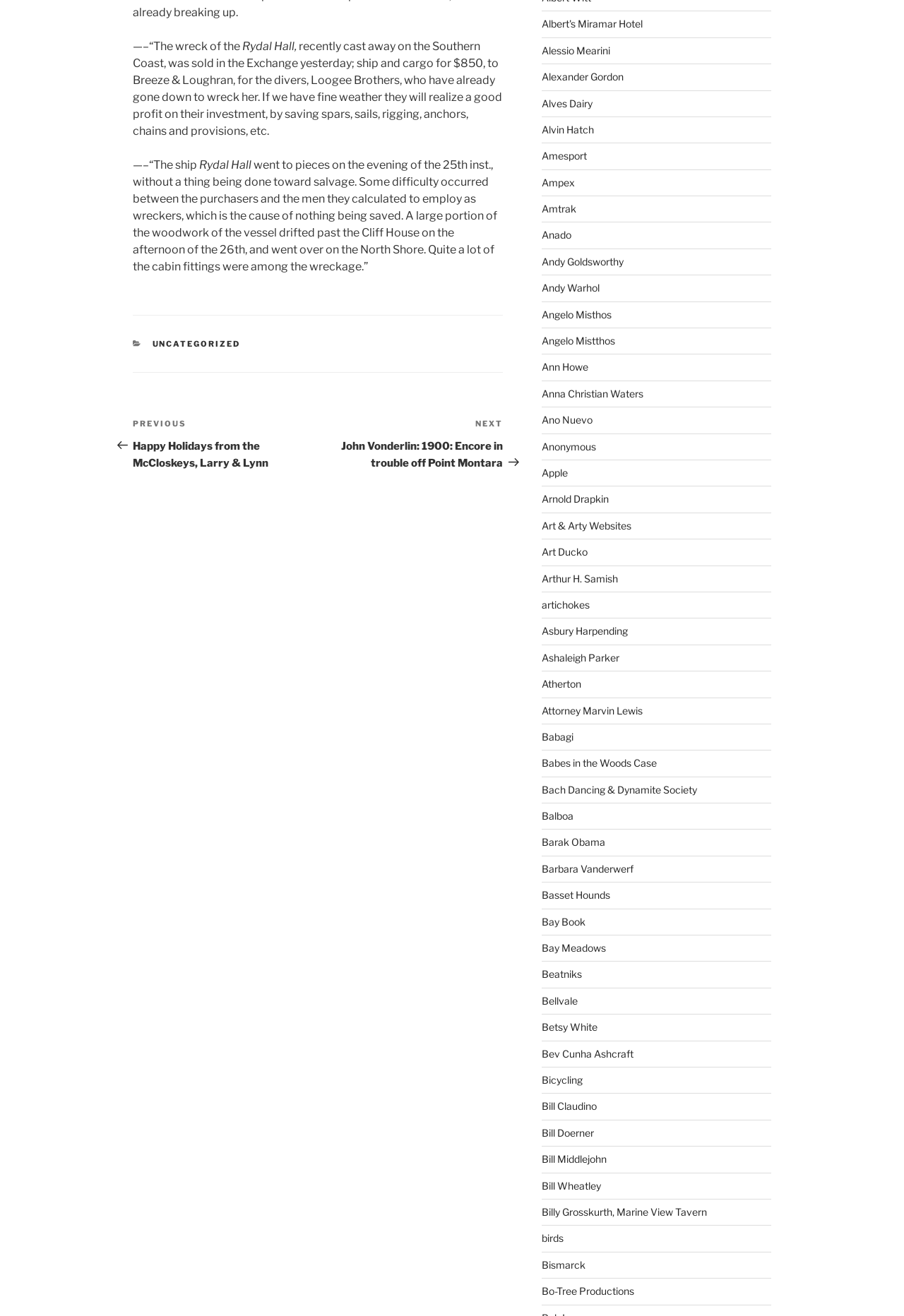Please determine the bounding box coordinates of the element to click on in order to accomplish the following task: "Click on the 'UNCATEGORIZED' link". Ensure the coordinates are four float numbers ranging from 0 to 1, i.e., [left, top, right, bottom].

[0.168, 0.257, 0.266, 0.265]